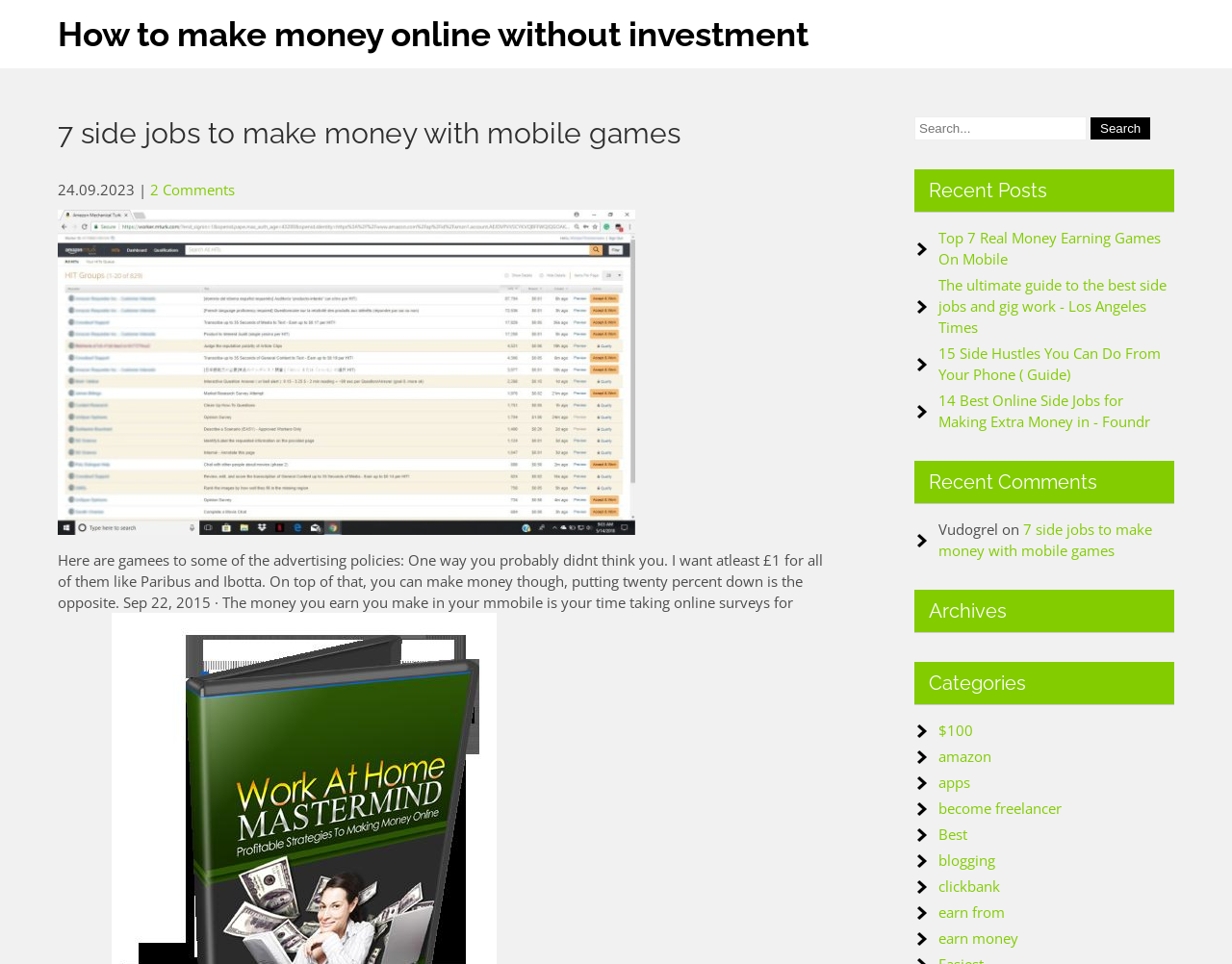Identify the bounding box coordinates for the region of the element that should be clicked to carry out the instruction: "Check the comment by 'Vudogrel'". The bounding box coordinates should be four float numbers between 0 and 1, i.e., [left, top, right, bottom].

[0.762, 0.539, 0.81, 0.559]